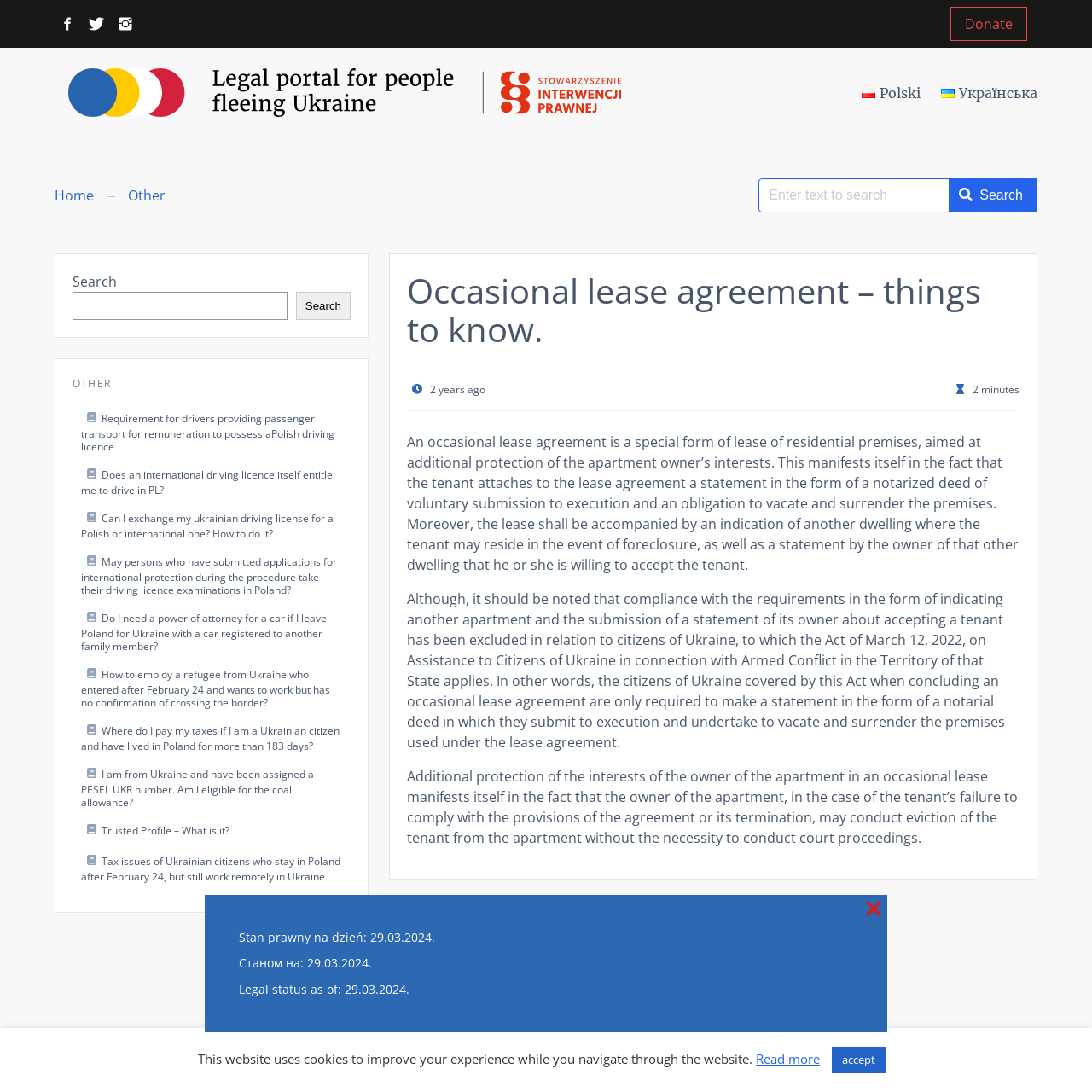Answer the question below using just one word or a short phrase: 
What is the purpose of an occasional lease agreement?

Protect apartment owner's interests